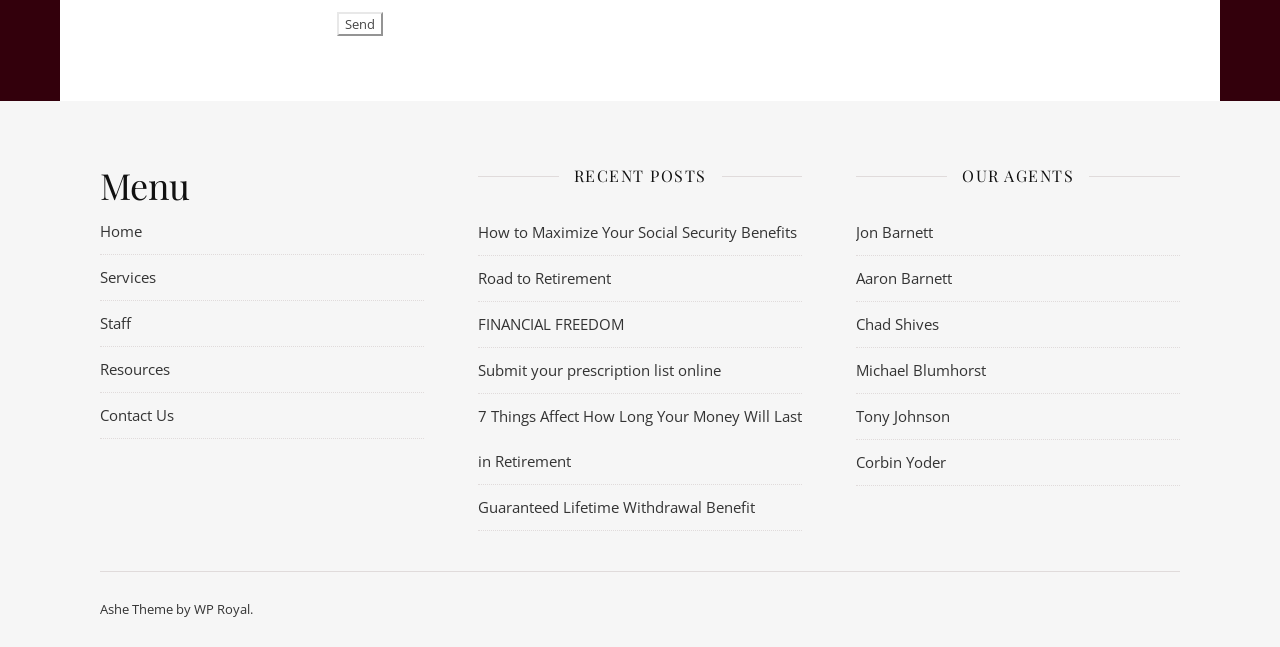Please identify the coordinates of the bounding box that should be clicked to fulfill this instruction: "Visit WP Royal website".

[0.152, 0.928, 0.195, 0.956]